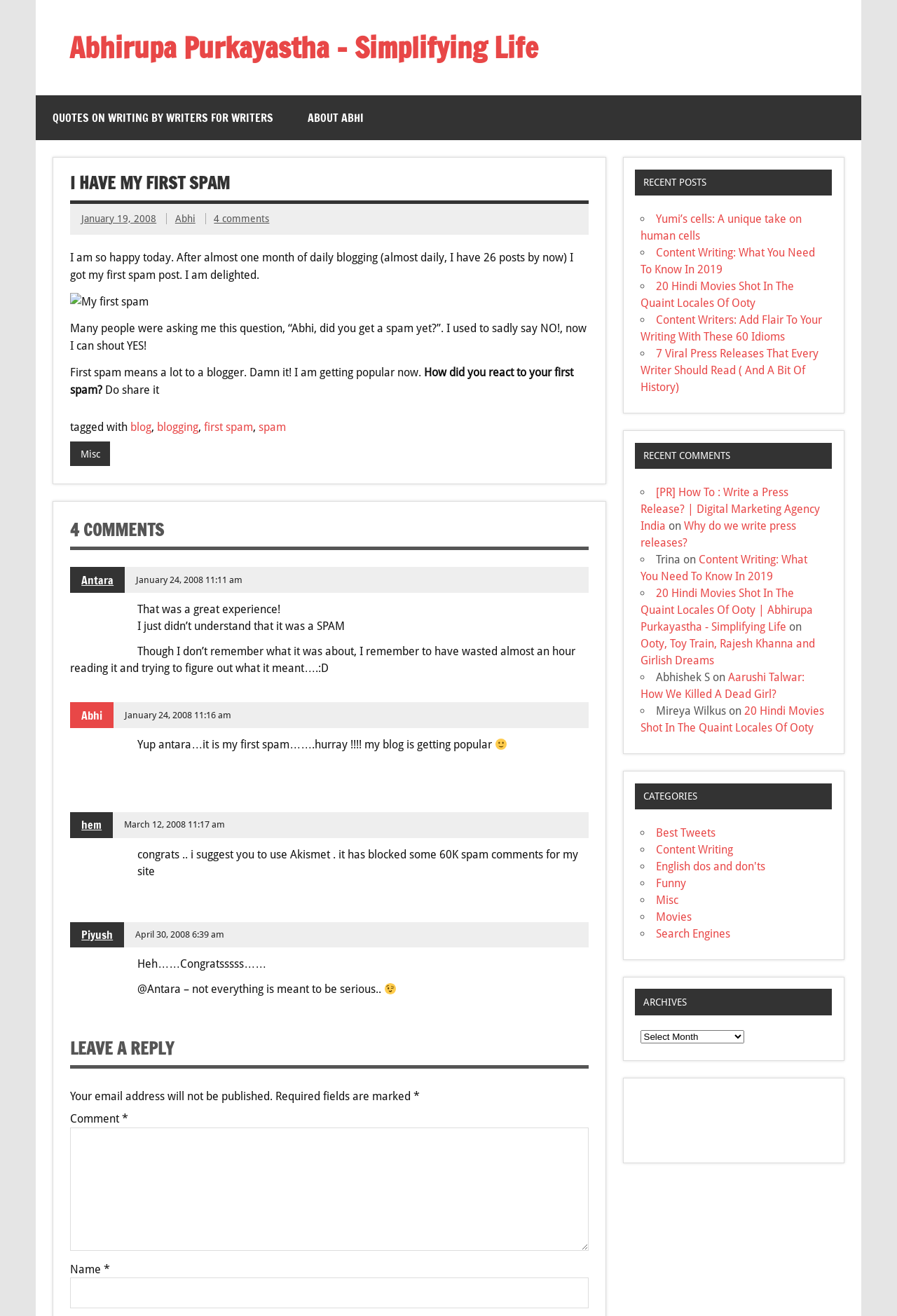Please locate the bounding box coordinates of the element's region that needs to be clicked to follow the instruction: "Click on the 'Abhirupa Purkayastha – Simplifying Life' link". The bounding box coordinates should be provided as four float numbers between 0 and 1, i.e., [left, top, right, bottom].

[0.078, 0.026, 0.6, 0.047]